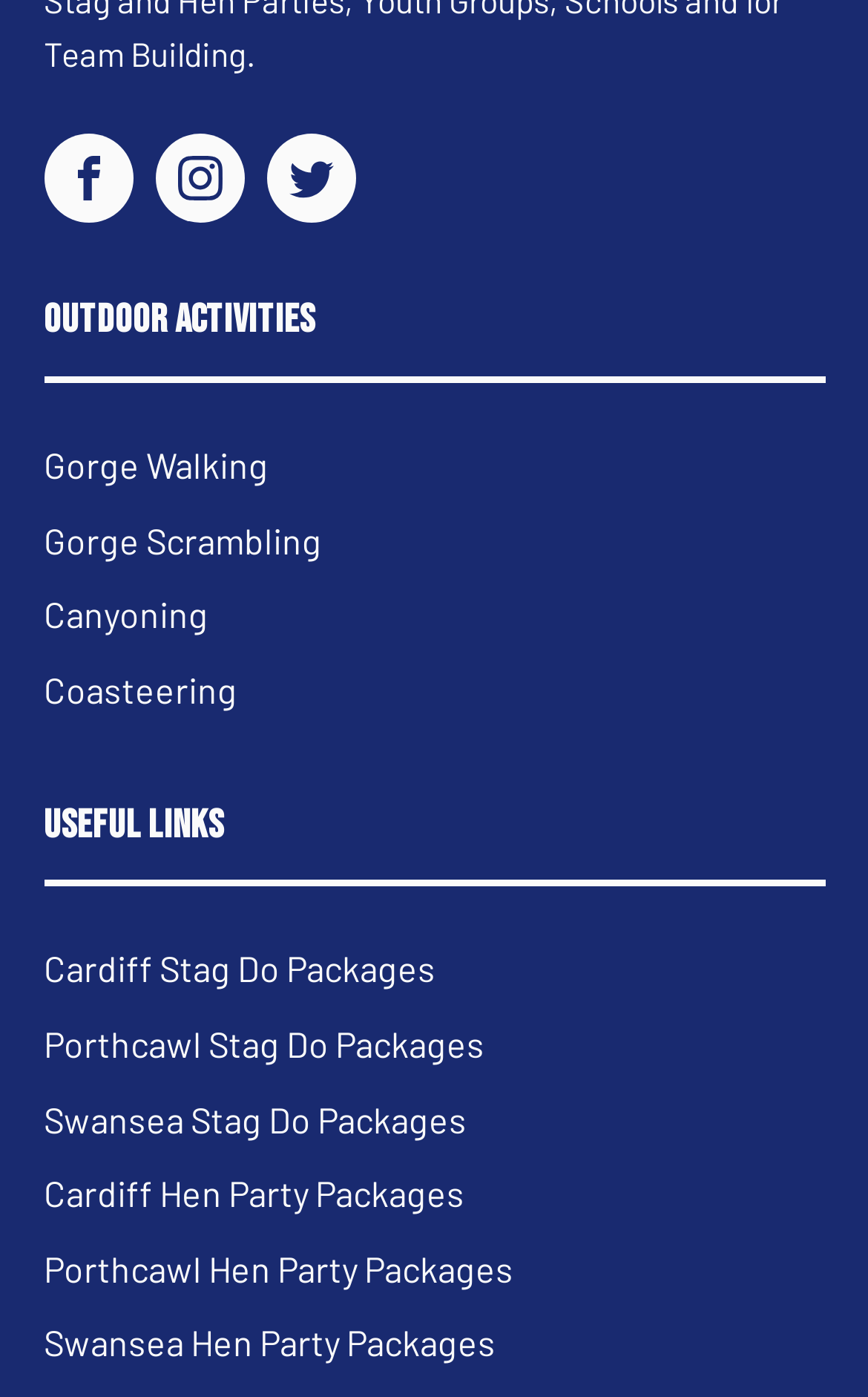Please identify the bounding box coordinates of the element I should click to complete this instruction: 'Check Cardiff Stag Do Packages'. The coordinates should be given as four float numbers between 0 and 1, like this: [left, top, right, bottom].

[0.05, 0.667, 0.591, 0.721]